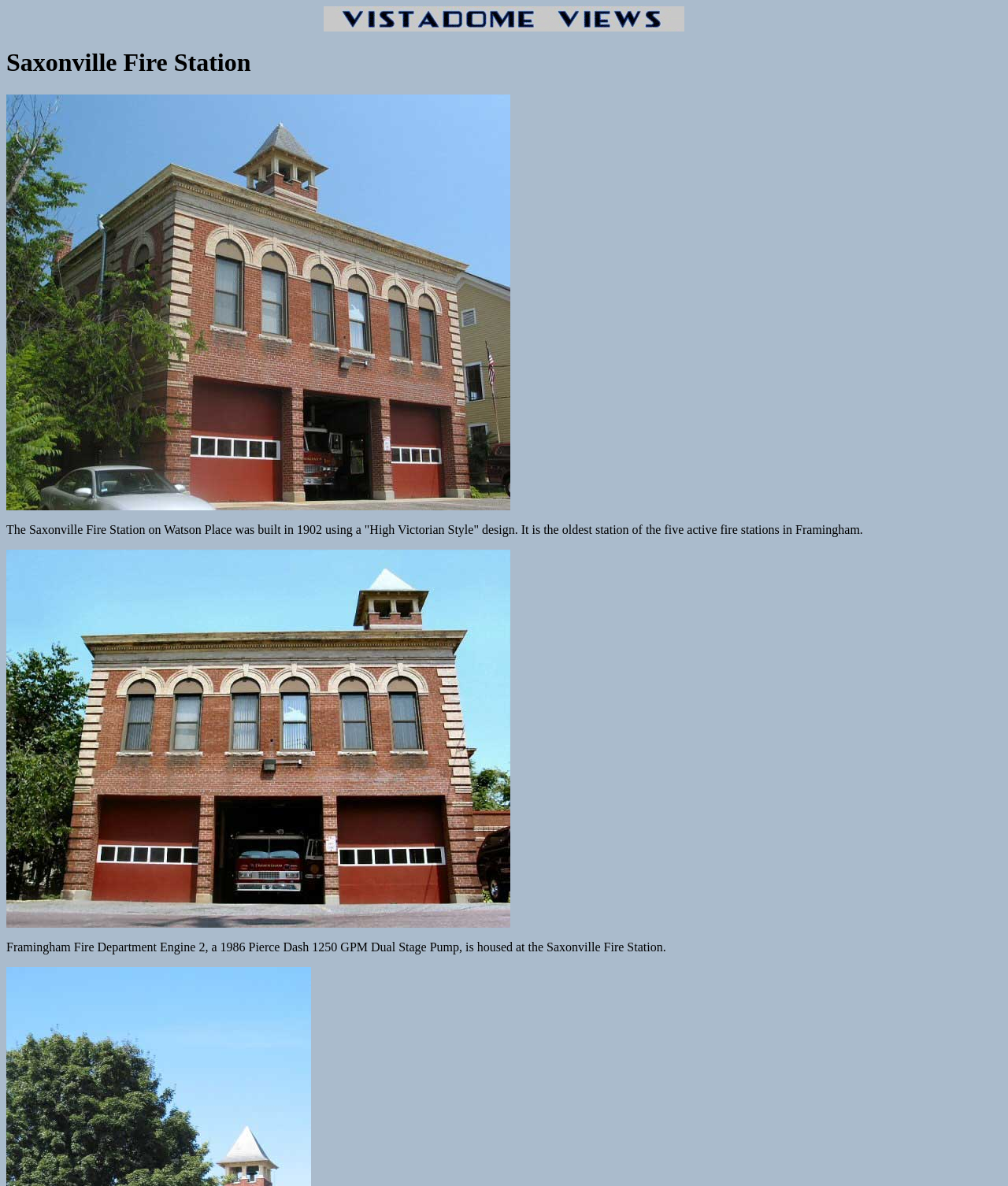Please specify the bounding box coordinates in the format (top-left x, top-left y, bottom-right x, bottom-right y), with values ranging from 0 to 1. Identify the bounding box for the UI component described as follows: alt="VistaDome Views home"

[0.321, 0.007, 0.679, 0.031]